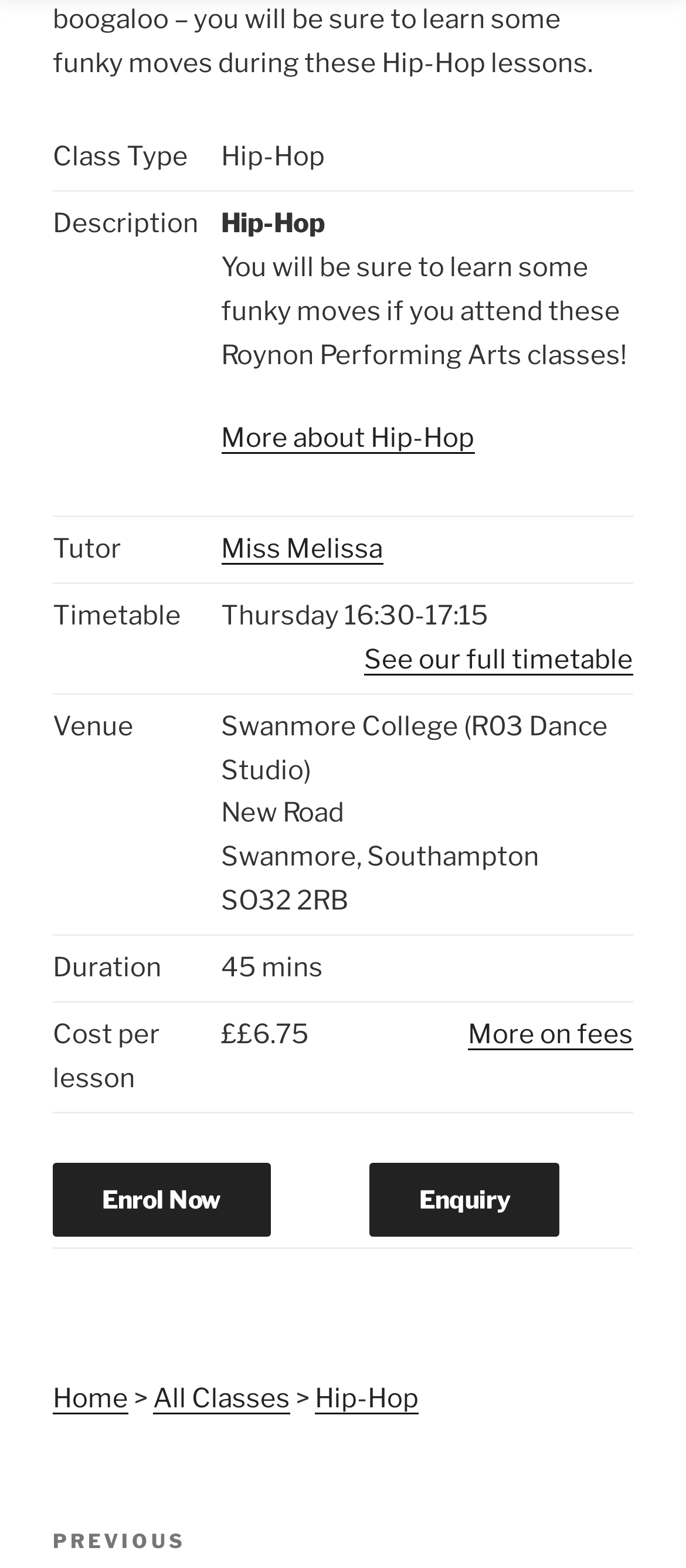Identify the bounding box coordinates of the region that needs to be clicked to carry out this instruction: "Click on the 'Enrol Now' button". Provide these coordinates as four float numbers ranging from 0 to 1, i.e., [left, top, right, bottom].

[0.077, 0.742, 0.395, 0.789]